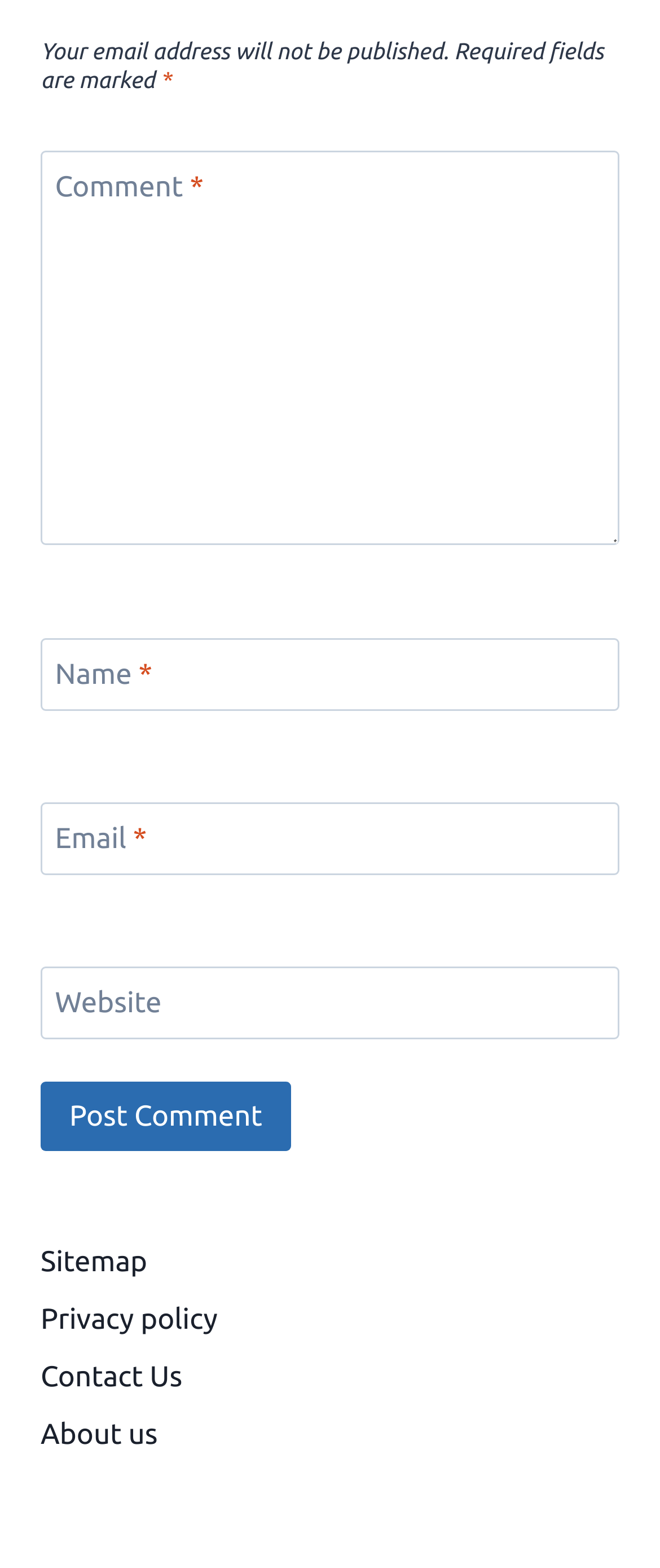Please locate the bounding box coordinates of the element's region that needs to be clicked to follow the instruction: "Visit the sitemap". The bounding box coordinates should be provided as four float numbers between 0 and 1, i.e., [left, top, right, bottom].

[0.062, 0.788, 0.938, 0.824]